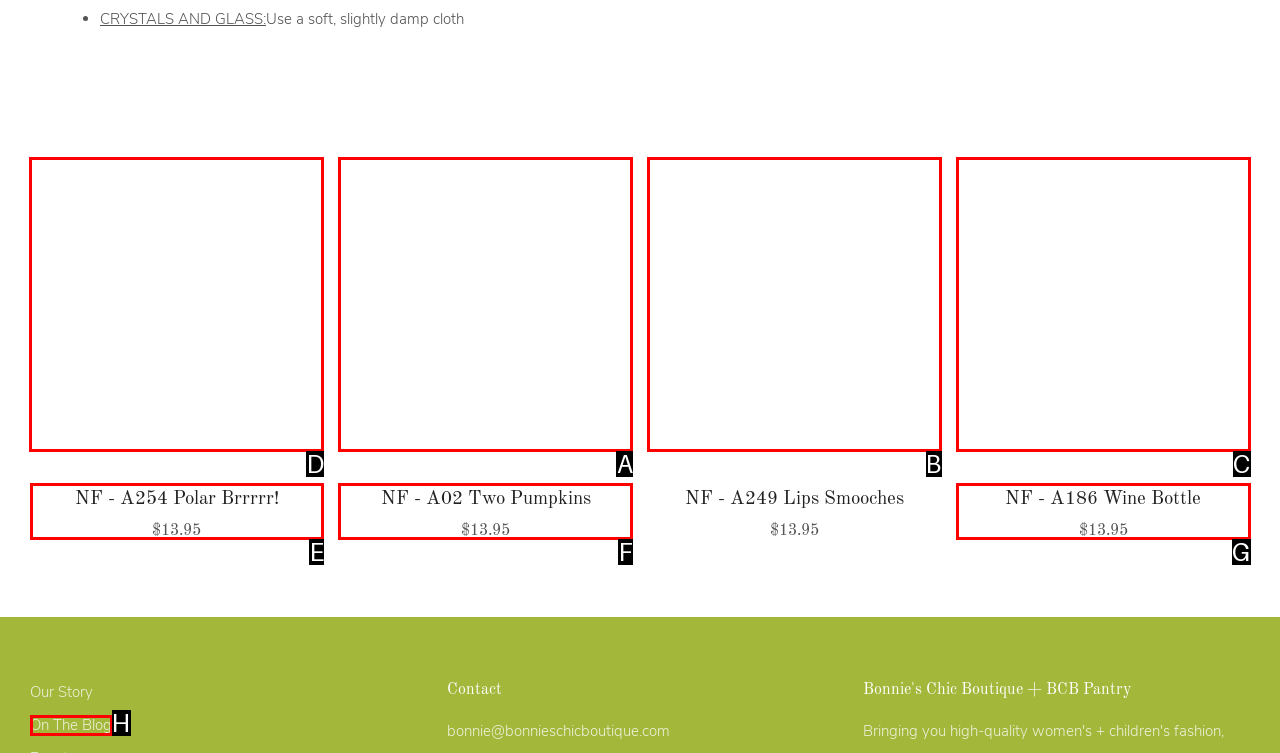Figure out which option to click to perform the following task: Click on 'NF - A254 Polar Brrrrr!' link
Provide the letter of the correct option in your response.

D